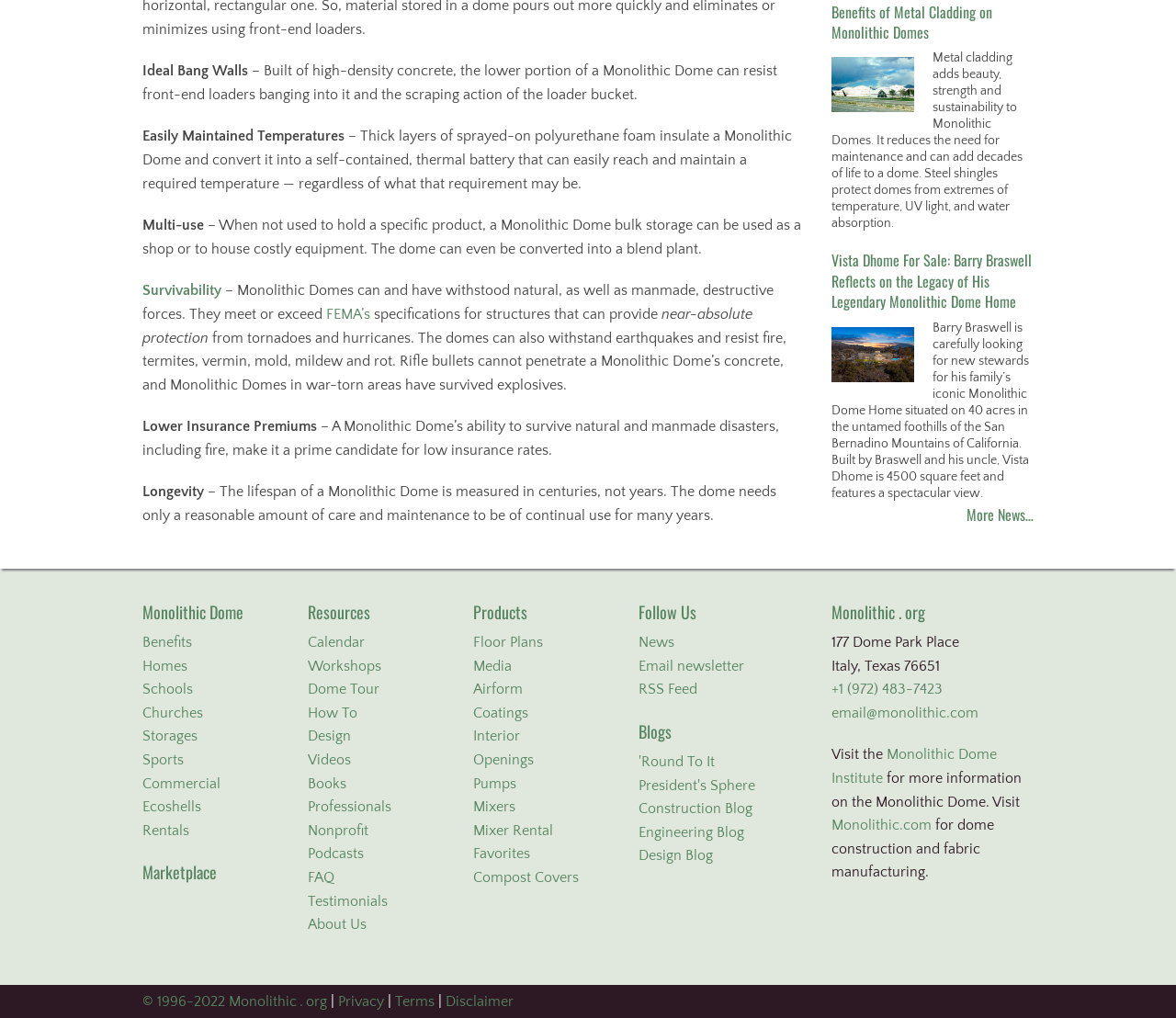Identify the bounding box coordinates for the region to click in order to carry out this instruction: "Explore the Benefits of Monolithic Domes". Provide the coordinates using four float numbers between 0 and 1, formatted as [left, top, right, bottom].

[0.121, 0.623, 0.163, 0.639]